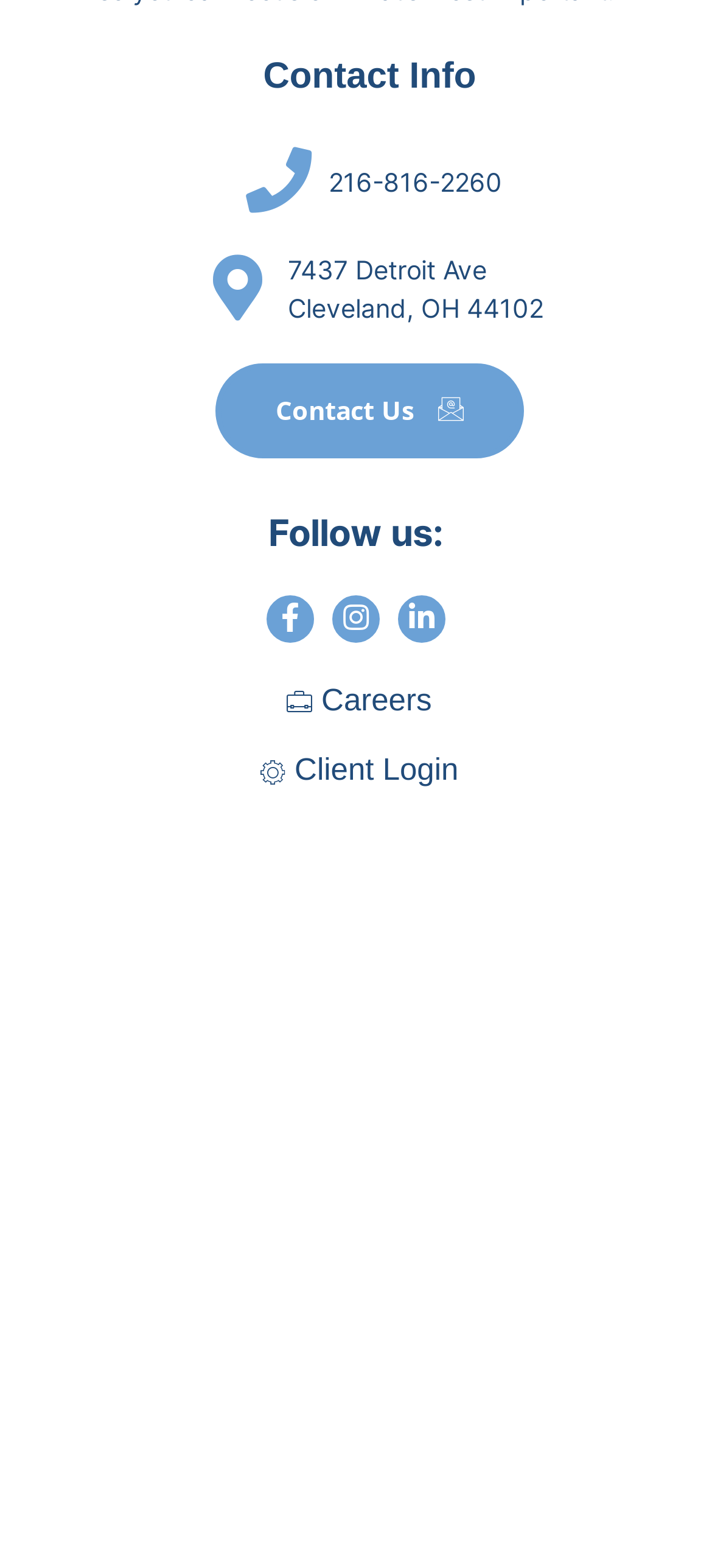What is the company's status?
Provide a concise answer using a single word or phrase based on the image.

TOP DIGITAL AGENCY